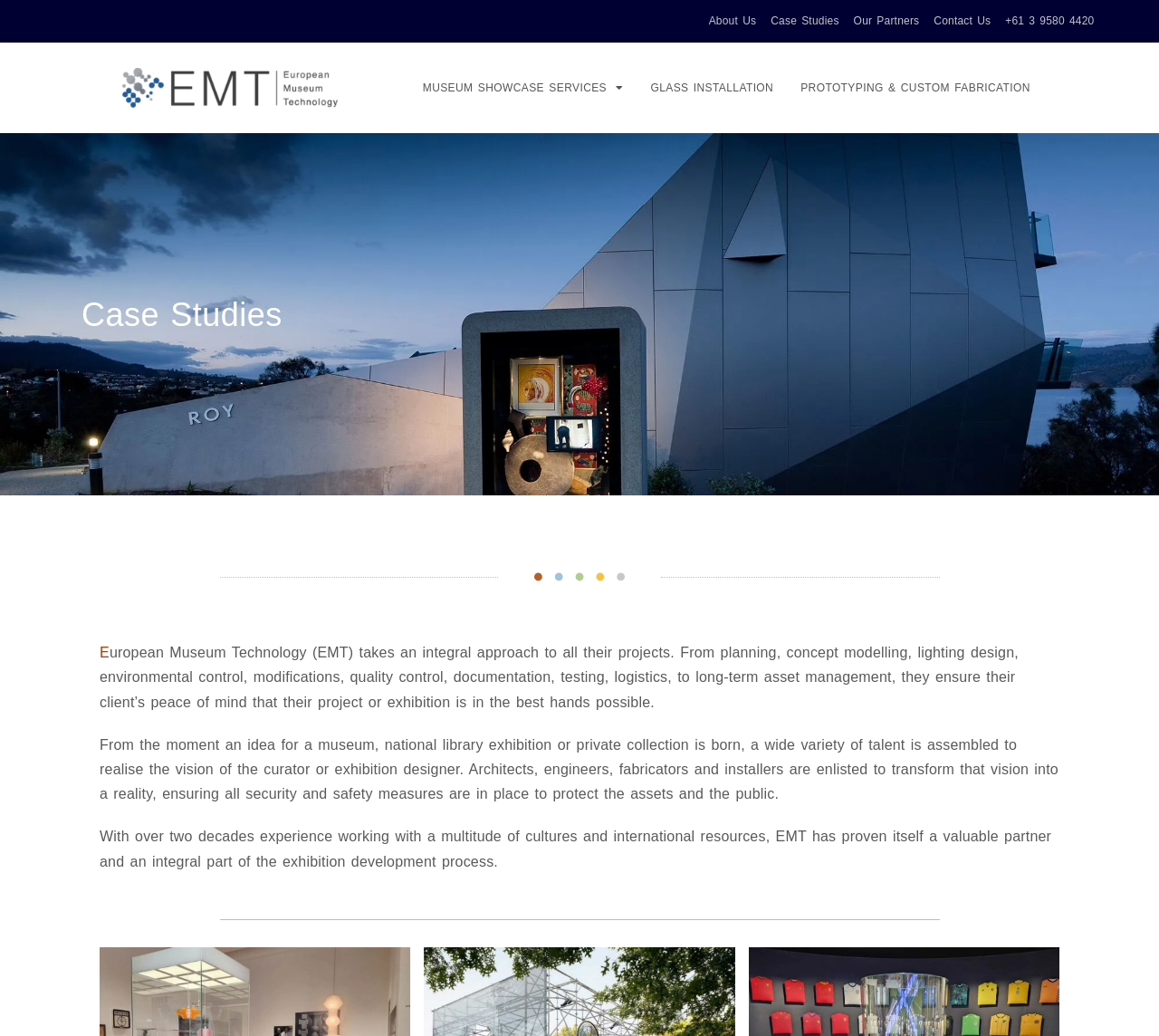Provide a one-word or one-phrase answer to the question:
What is the role of architects in European Museum Technology's projects?

Transforming vision into reality